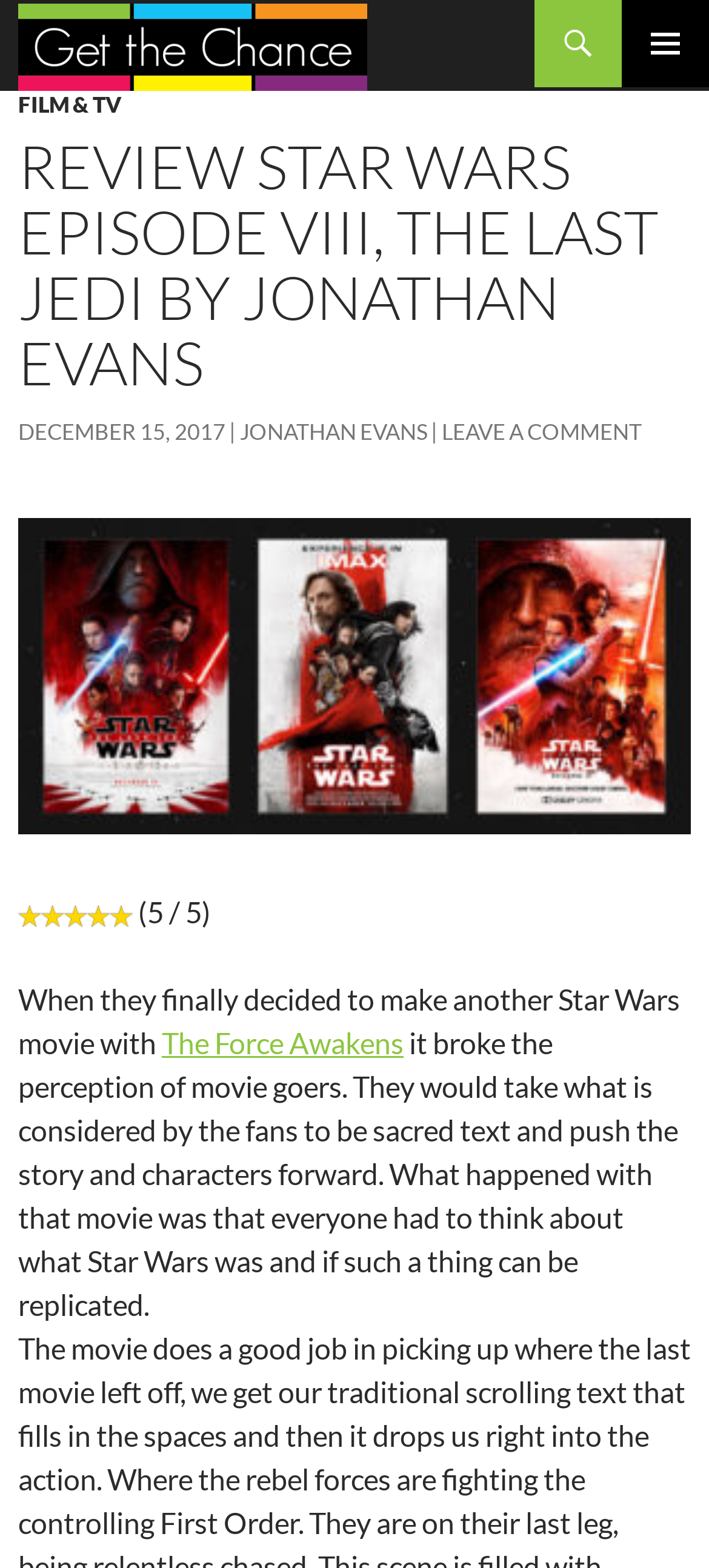Predict the bounding box coordinates for the UI element described as: "The Force Awakens". The coordinates should be four float numbers between 0 and 1, presented as [left, top, right, bottom].

[0.228, 0.654, 0.569, 0.676]